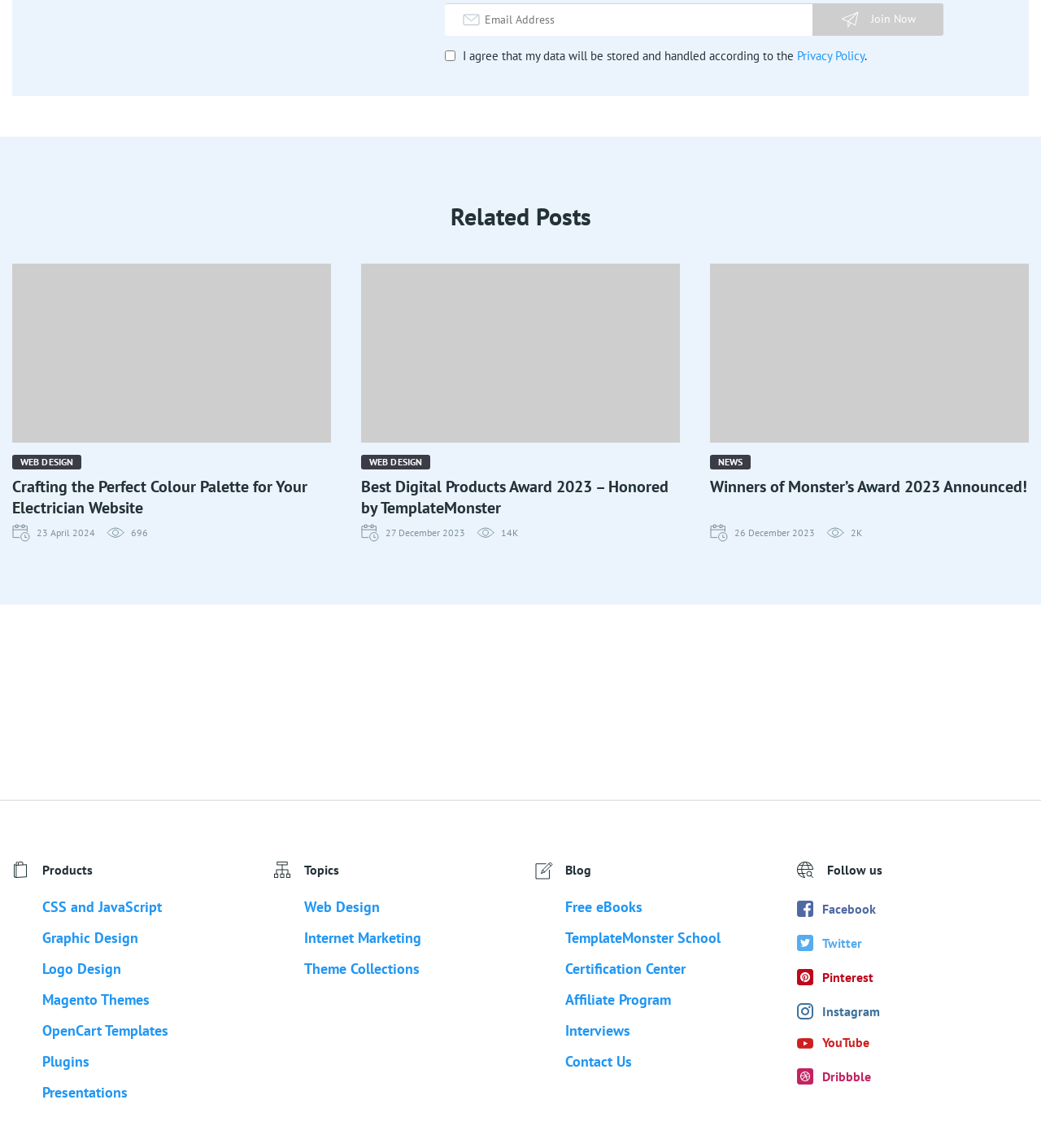What type of posts are listed under 'Related Posts'?
Based on the image, give a concise answer in the form of a single word or short phrase.

Web design and news